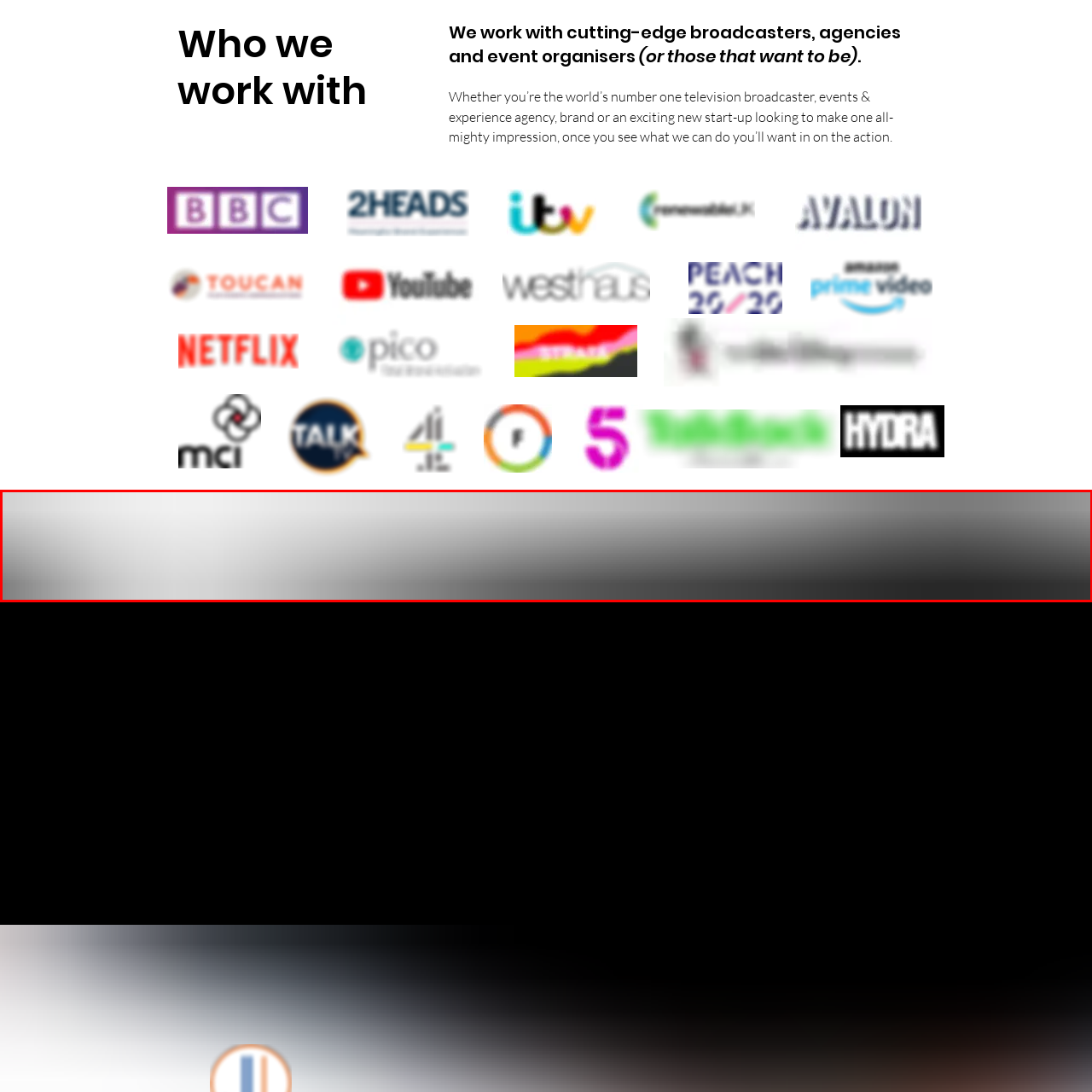Concentrate on the image bordered by the red line and give a one-word or short phrase answer to the following question:
Where is the gradient positioned on the webpage?

Bottom